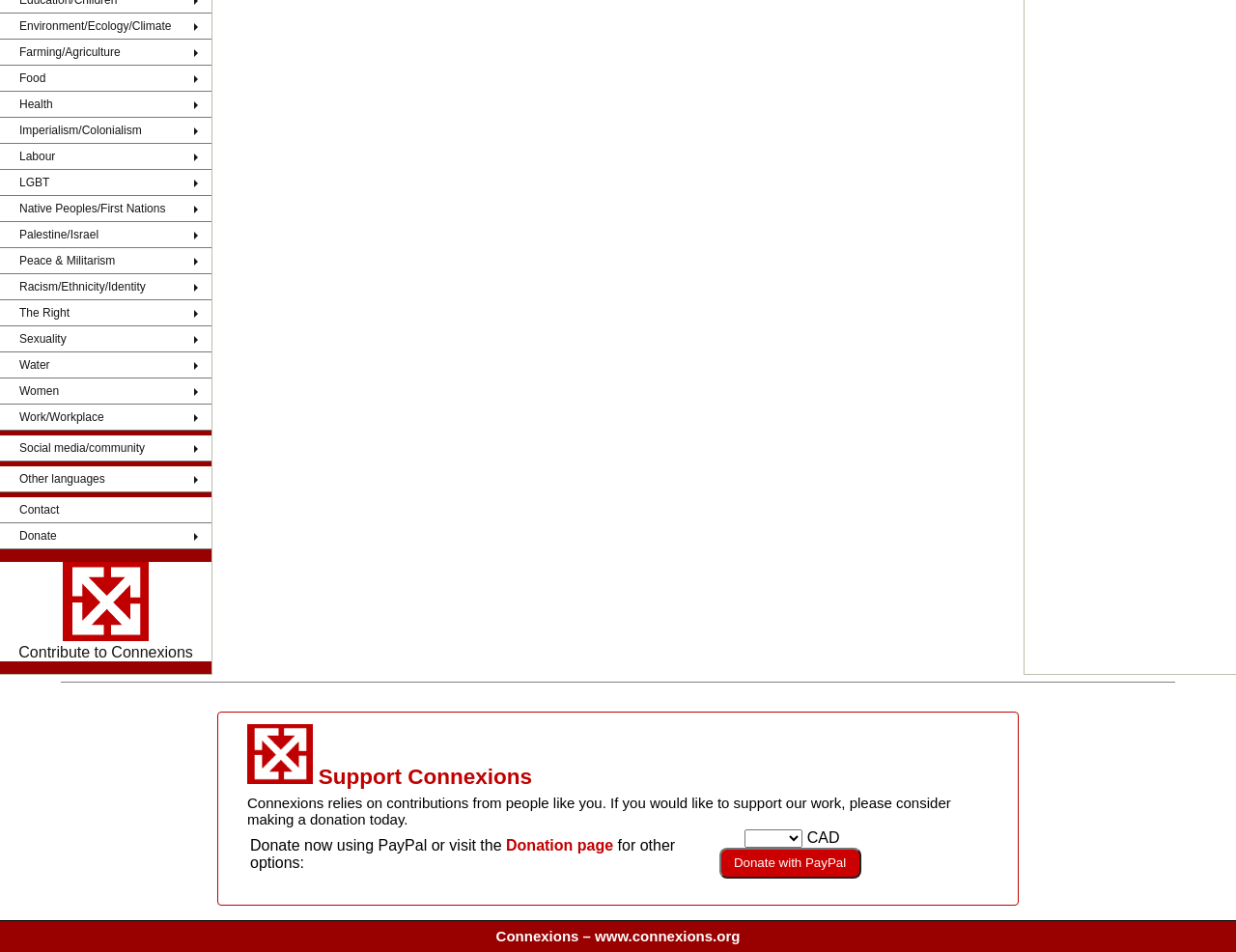Using the provided element description "Food", determine the bounding box coordinates of the UI element.

[0.0, 0.069, 0.171, 0.096]